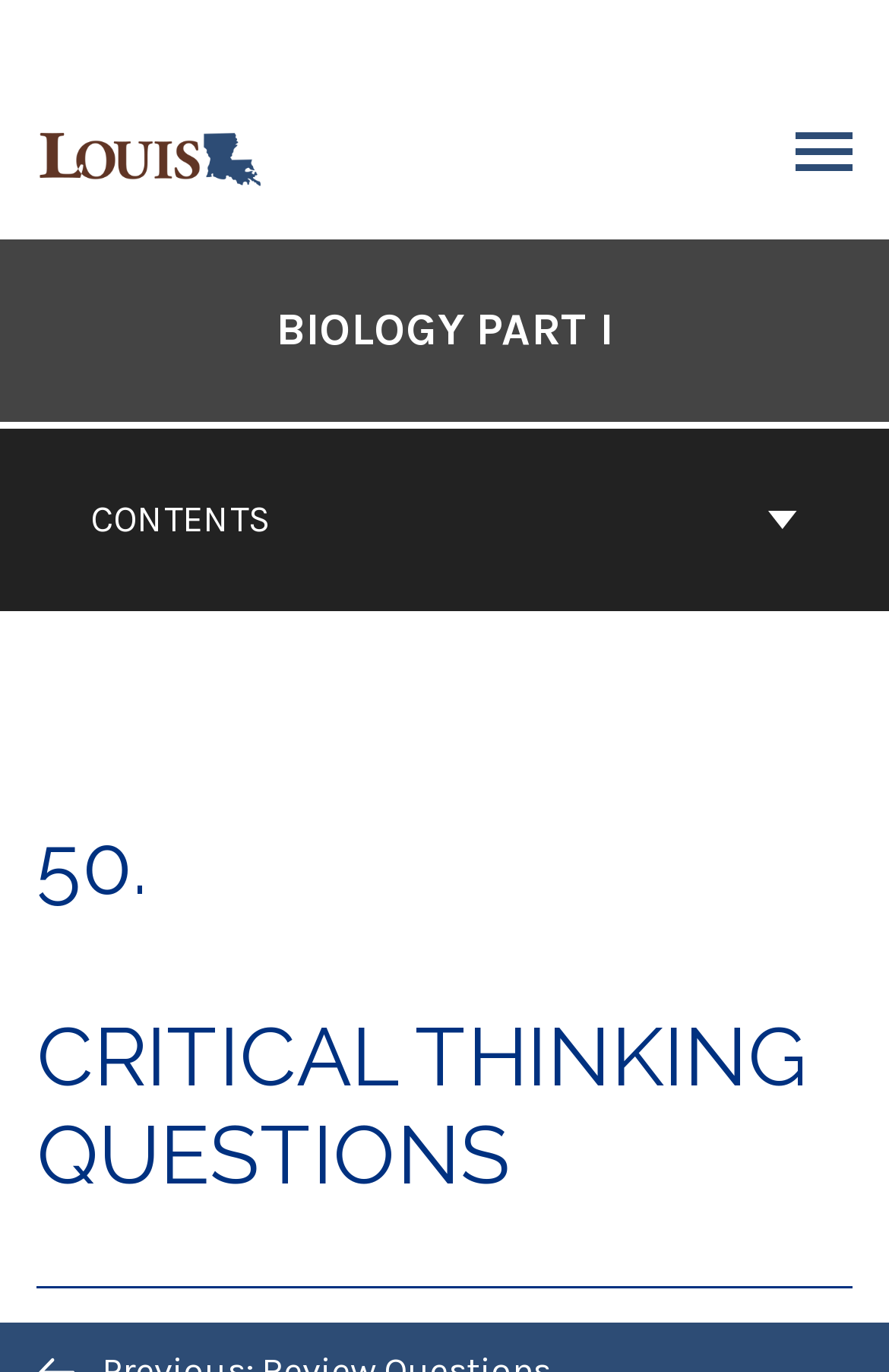What is the function of the 'BACK TO TOP' button?
We need a detailed and exhaustive answer to the question. Please elaborate.

The 'BACK TO TOP' button is located at the bottom of the webpage, and its function is to allow users to quickly scroll back to the top of the page, likely to access the navigation menu or other top-level elements.